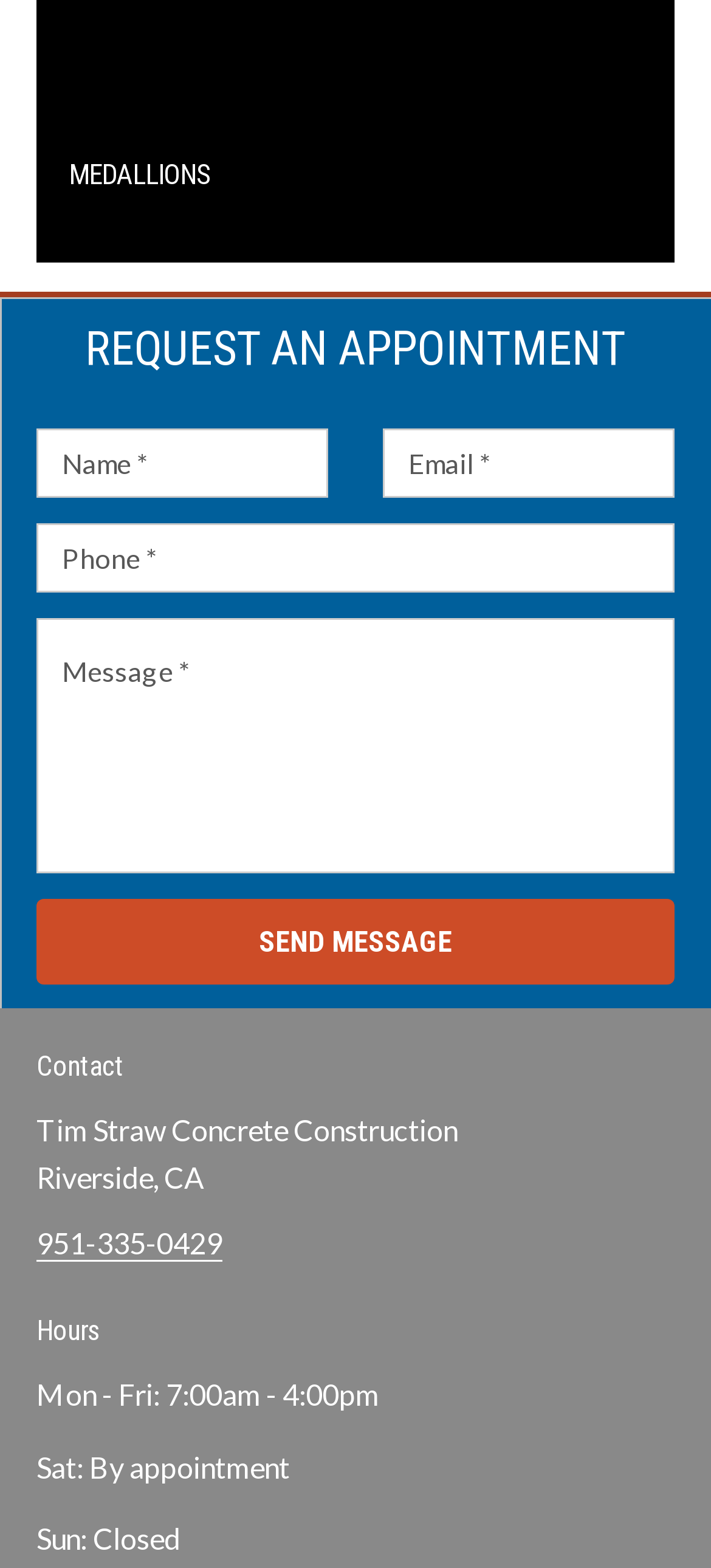How many textboxes are there?
Using the details shown in the screenshot, provide a comprehensive answer to the question.

I counted the number of textbox elements, which are 'Name *', 'Email *', 'Phone *', and 'Message *', located at [0.051, 0.273, 0.462, 0.317], [0.538, 0.273, 0.949, 0.317], [0.051, 0.333, 0.949, 0.378], and [0.051, 0.394, 0.949, 0.557] respectively.